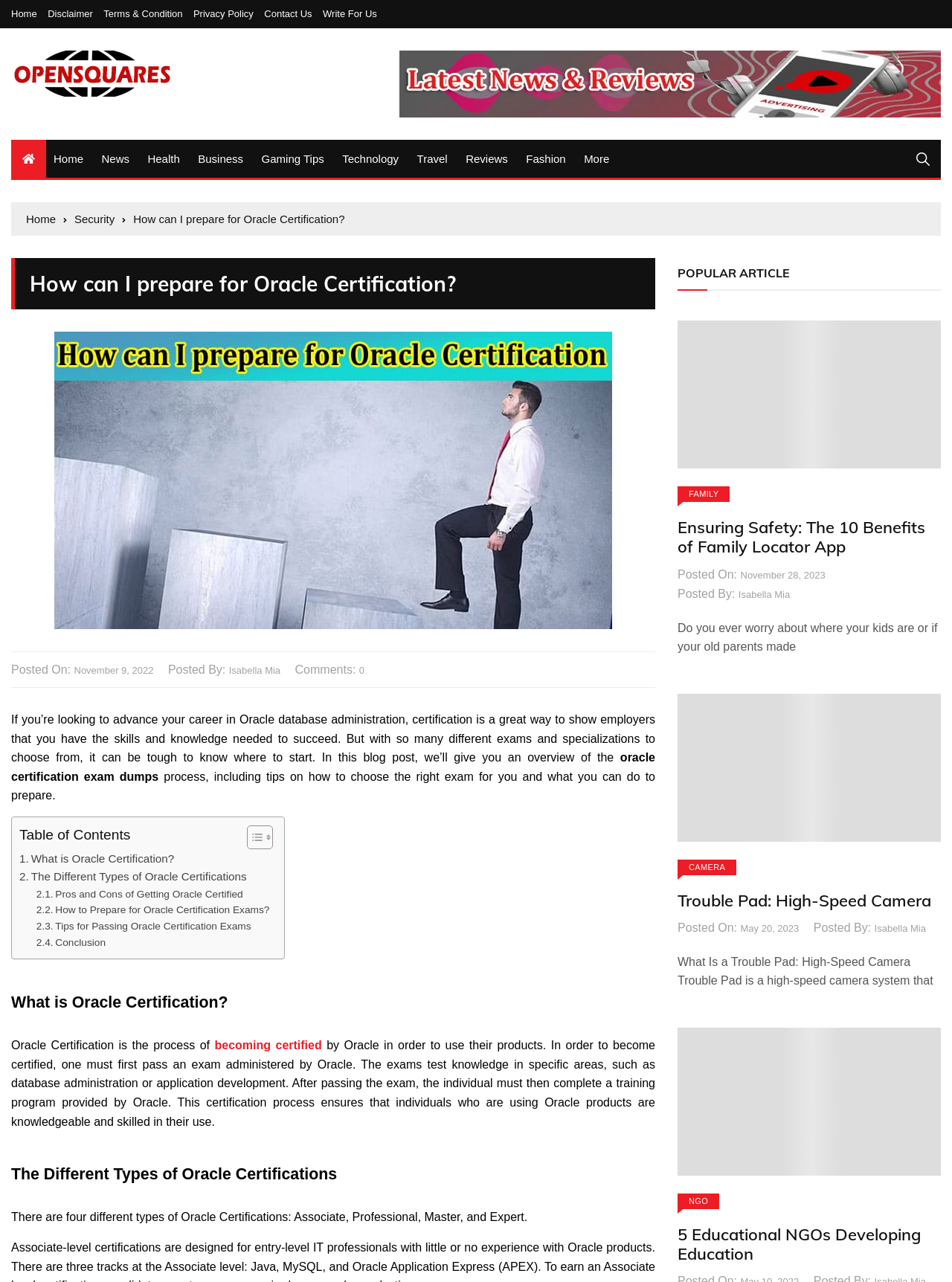Locate the bounding box coordinates of the element that needs to be clicked to carry out the instruction: "Click on the 'Write For Us' link". The coordinates should be given as four float numbers ranging from 0 to 1, i.e., [left, top, right, bottom].

[0.339, 0.007, 0.396, 0.015]